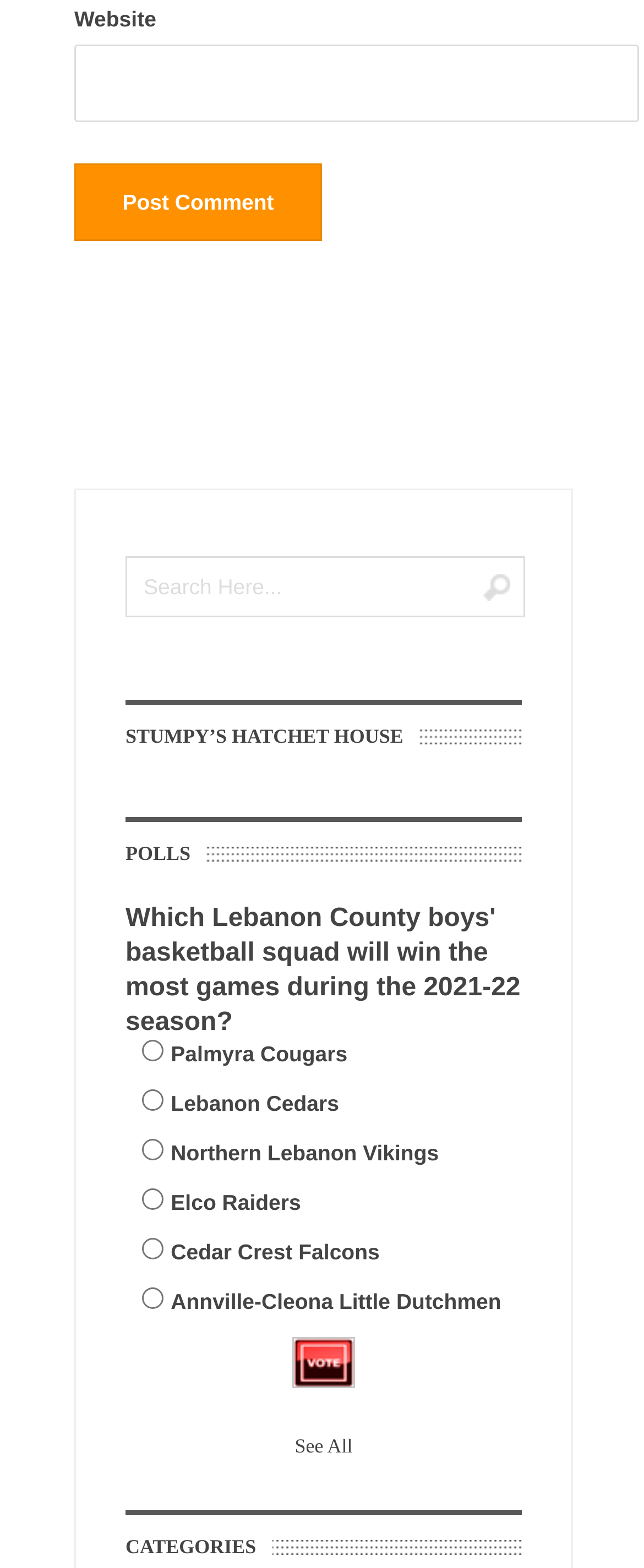Determine the coordinates of the bounding box that should be clicked to complete the instruction: "Search here". The coordinates should be represented by four float numbers between 0 and 1: [left, top, right, bottom].

[0.195, 0.355, 0.815, 0.394]